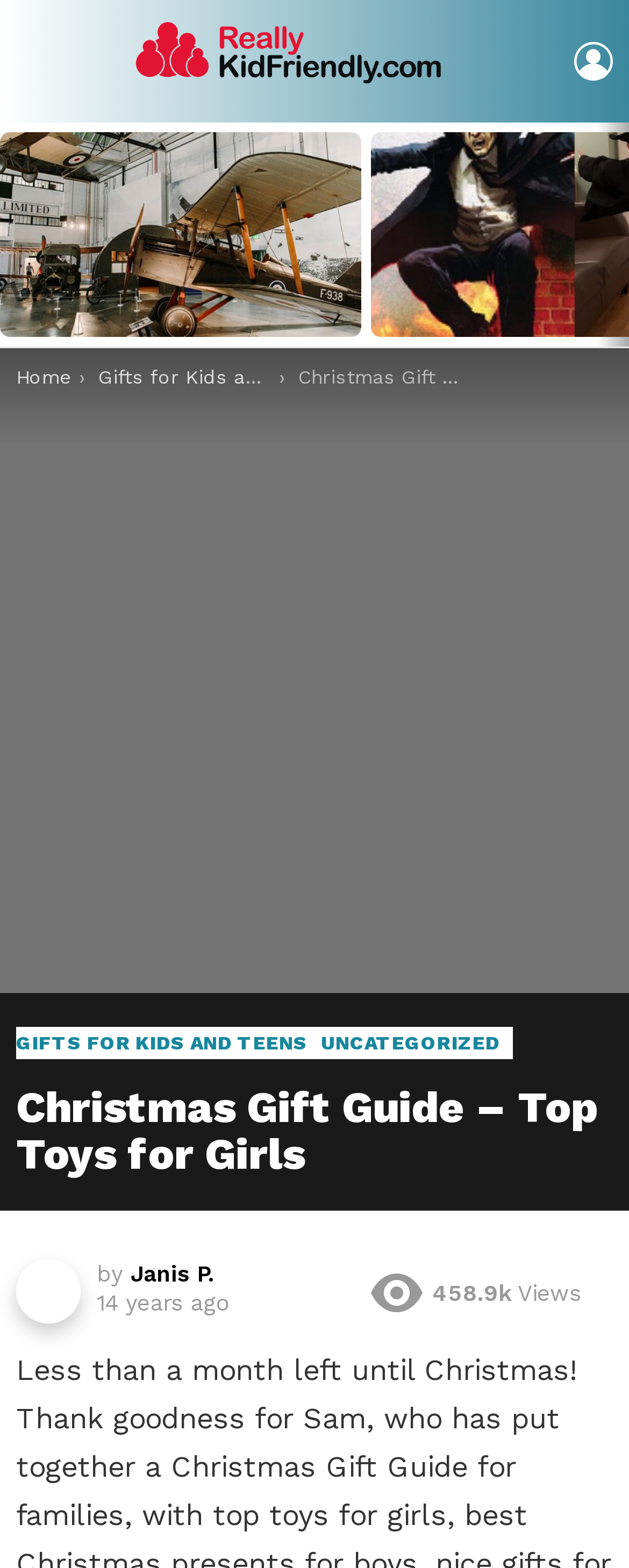How many views does the article have?
From the screenshot, supply a one-word or short-phrase answer.

458.9k